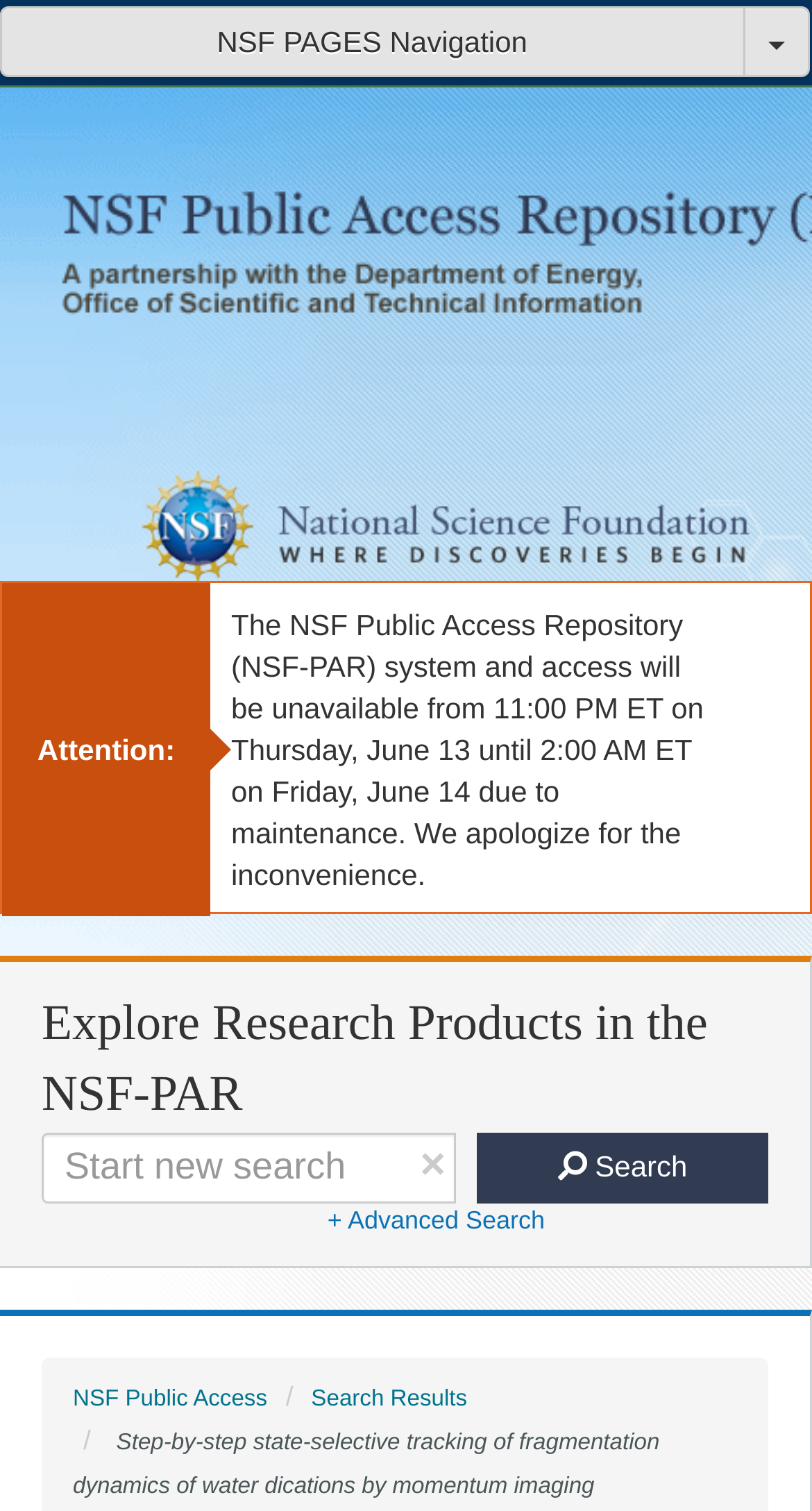Locate the bounding box coordinates of the clickable region to complete the following instruction: "Click NSF PAGES Navigation."

[0.0, 0.005, 0.917, 0.051]